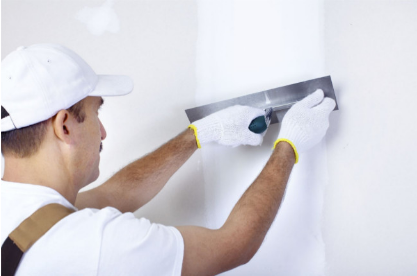Give a thorough caption for the picture.

The image features a skilled worker engaged in the task of drywall finishing. Wearing a light-colored cap and protective gloves, he is expertly applying a finishing tool, likely a trowel, to a smooth wall surface. The focus appears to be on achieving a clean, professional finish, indicative of his expertise in drywall installation. This scene embodies the craftsmanship required in home renovations, particularly in the context of becoming a qualified installer, a role emphasized in the surrounding content about partnerships and qualifications offered by ProofShield.